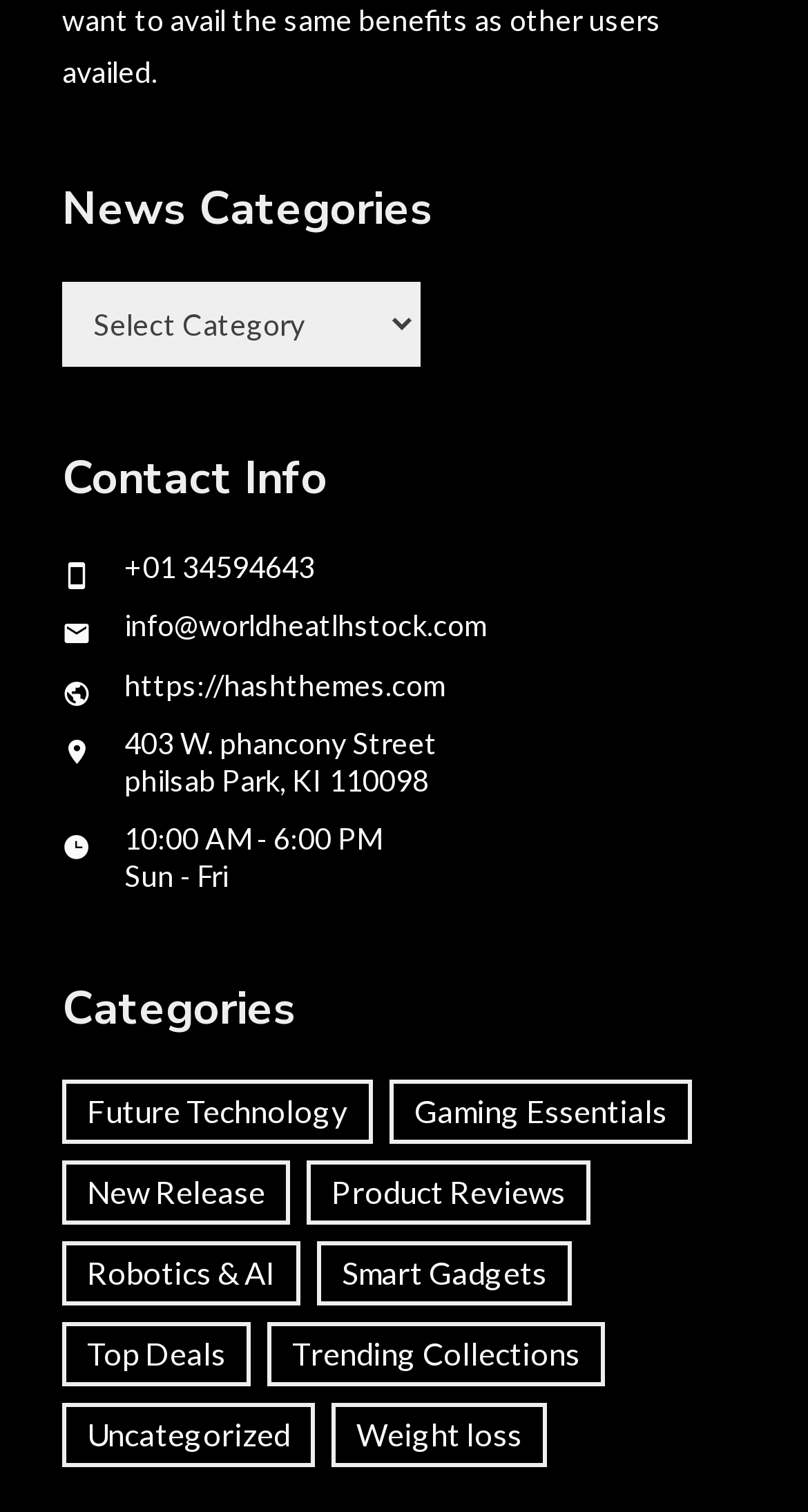Analyze the image and give a detailed response to the question:
What is the phone number listed?

I found the phone number in the 'Contact Info' section, which is '+01 34594643'.